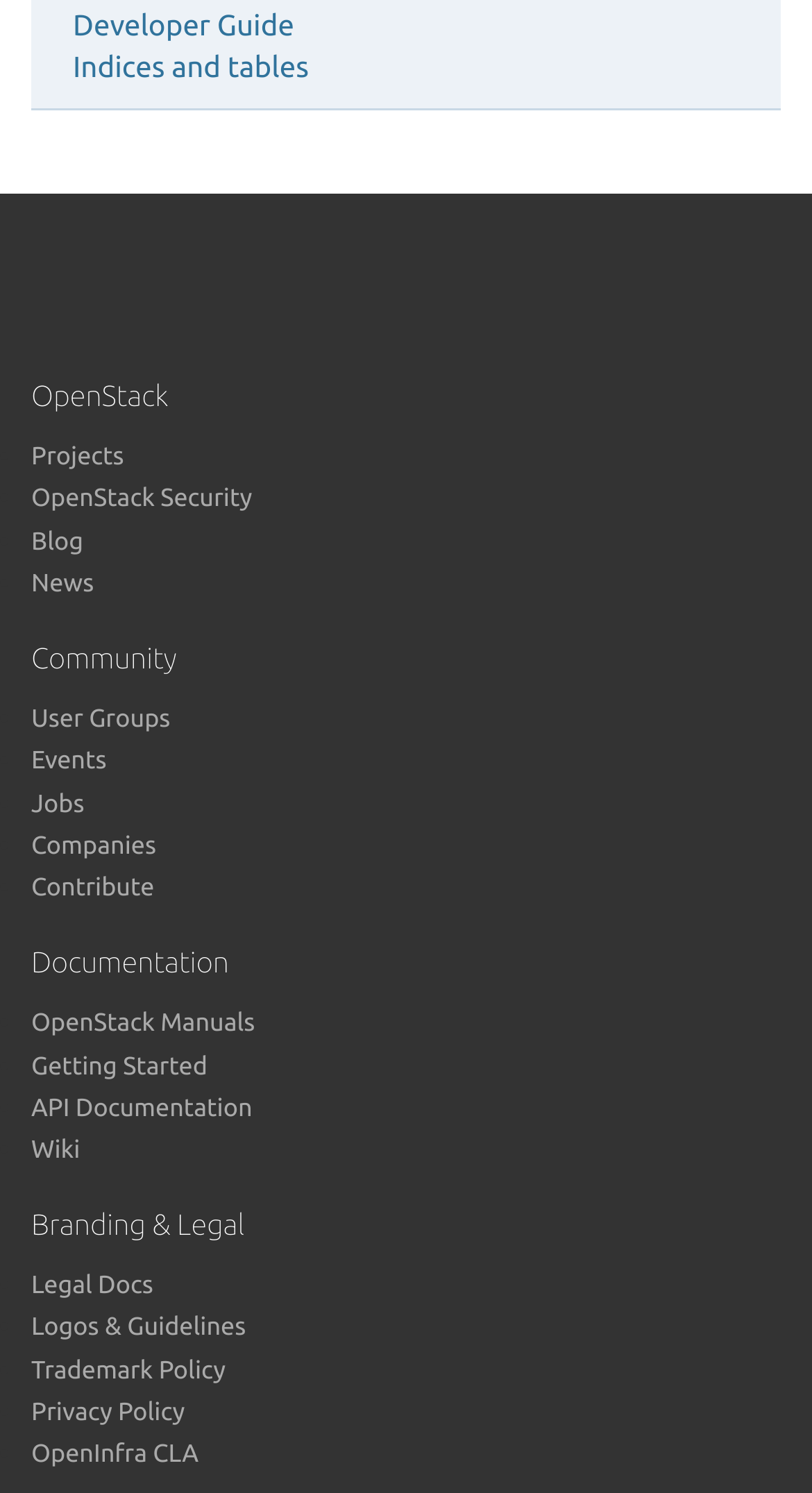What is the last link under the 'Documentation' heading?
Please provide a comprehensive and detailed answer to the question.

The last link under the 'Documentation' heading is 'Wiki' which is located at the bottom of the 'Documentation' section with a bounding box coordinate of [0.038, 0.761, 0.099, 0.779].